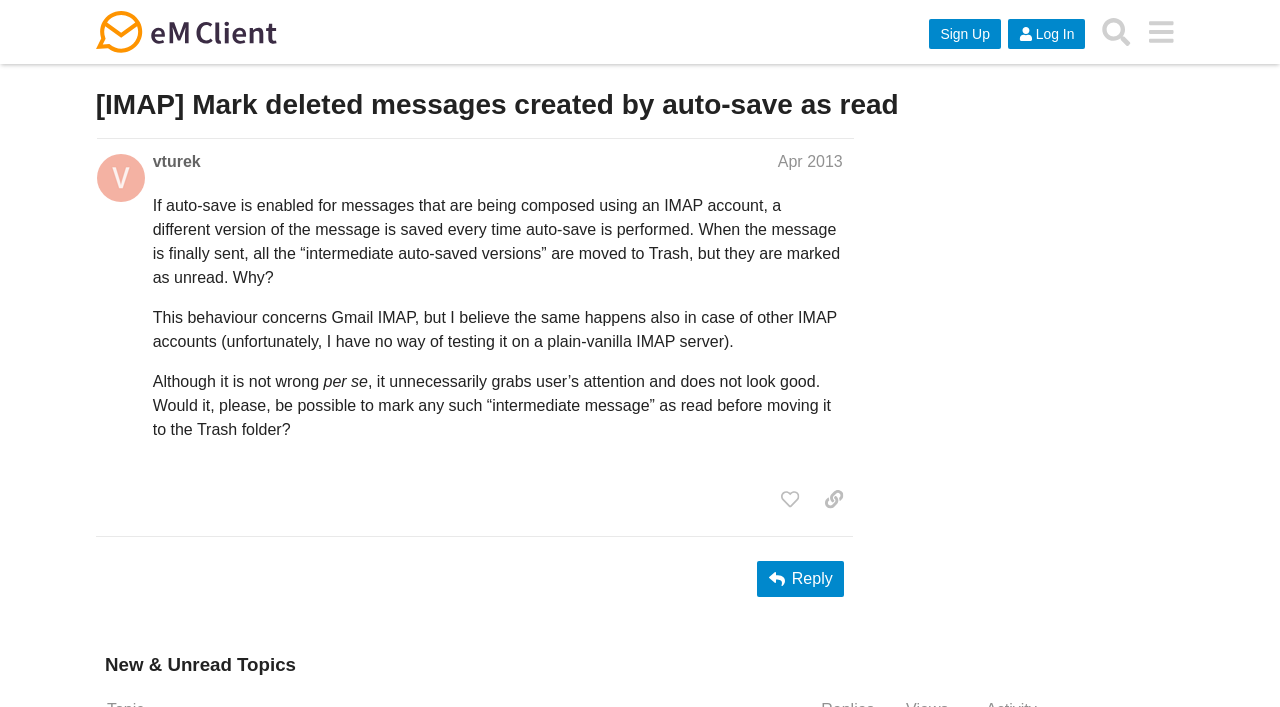What is the purpose of the 'Sign Up' button?
Using the image as a reference, answer the question with a short word or phrase.

To create an account